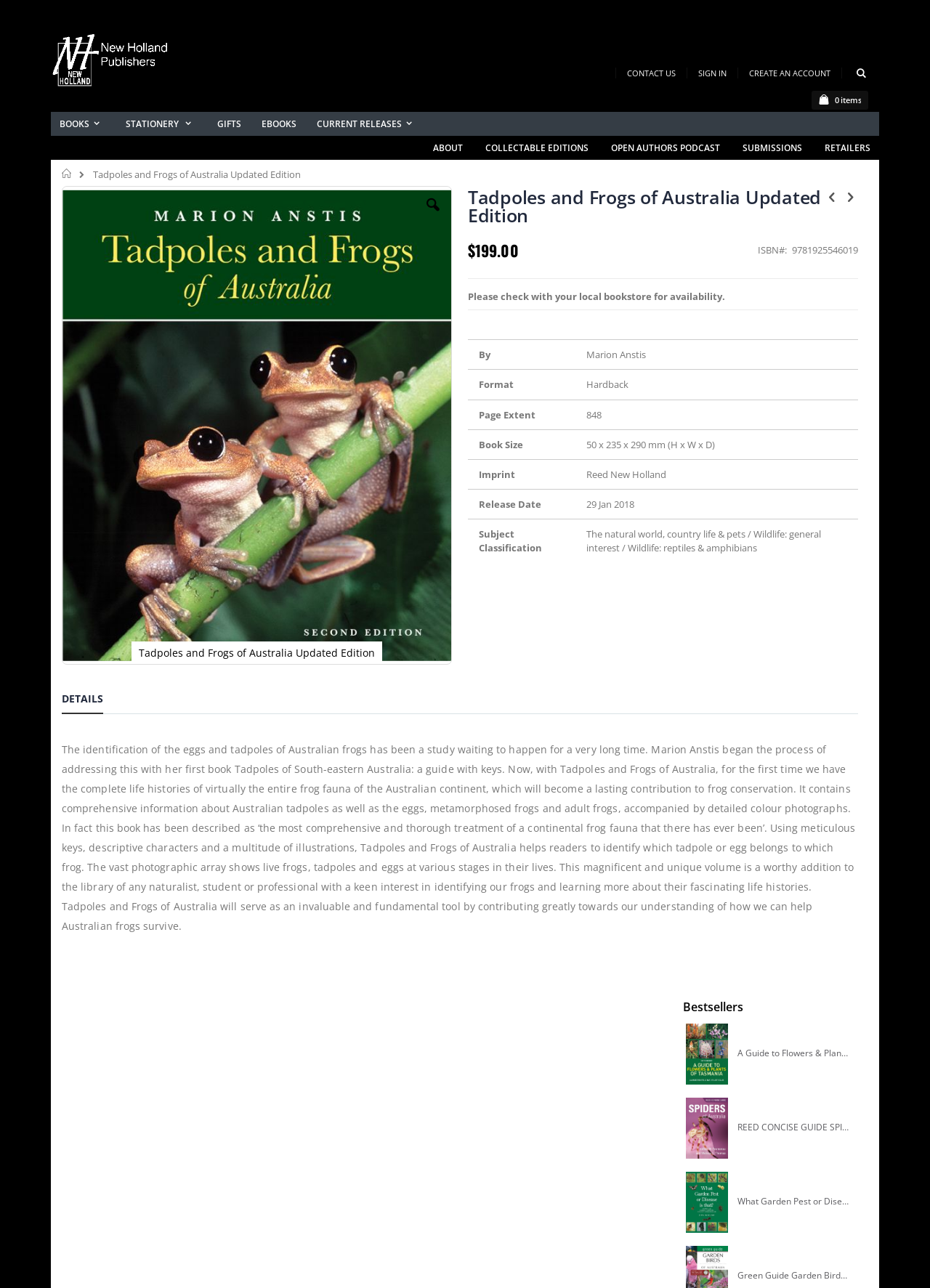Craft a detailed narrative of the webpage's structure and content.

This webpage is about a book titled "Tadpoles and Frogs of Australia Updated Edition". At the top, there is a navigation bar with links to "BOOKS", "STATIONERY", "GIFTS", "EBOOKS", "CURRENT RELEASES", "ABOUT", "COLLECTABLE EDITIONS", "OPEN AUTHORS PODCAST", "SUBMISSIONS", and "RETAILERS". Below the navigation bar, there is a link to "Skip to Content" and a search bar.

On the left side, there is a publisher's logo, "New Holland Publishers", with a link to their website. Next to it, there is a tab list with a single tab "DETAILS" that is currently selected. The tab panel displays a detailed description of the book, including its content, features, and significance.

On the right side, there is a section displaying the book's title, "Tadpoles and Frogs of Australia Updated Edition", with a price tag of "$199.00" and an ISBN number. Below it, there is a table providing more information about the book, including the author, format, page extent, book size, imprint, release date, and subject classification.

Further down, there are several links to other books, including "A Guide to Flowers & Plants of Tasmania", "REED CONCISE GUIDE SPIDERS OF AUSTRALIA", "What Garden Pest or Disease is that?", and "Green Guide Garden Birds of Australia", each with a corresponding image.

At the bottom, there are links to "CONTACT US", "SIGN IN", "CREATE AN ACCOUNT", and a shopping cart icon with a link to view the cart contents.